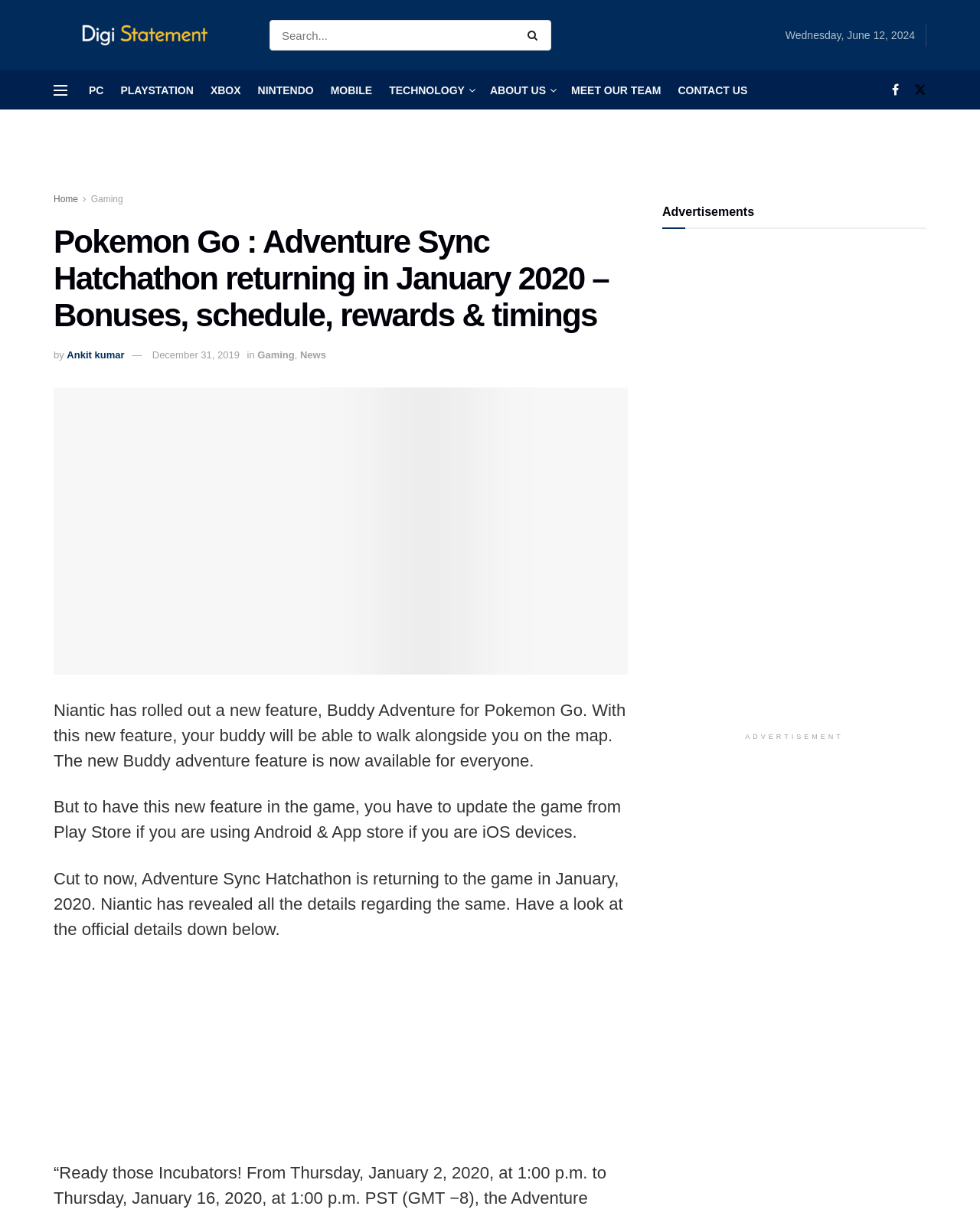Specify the bounding box coordinates of the area that needs to be clicked to achieve the following instruction: "Search for something".

None